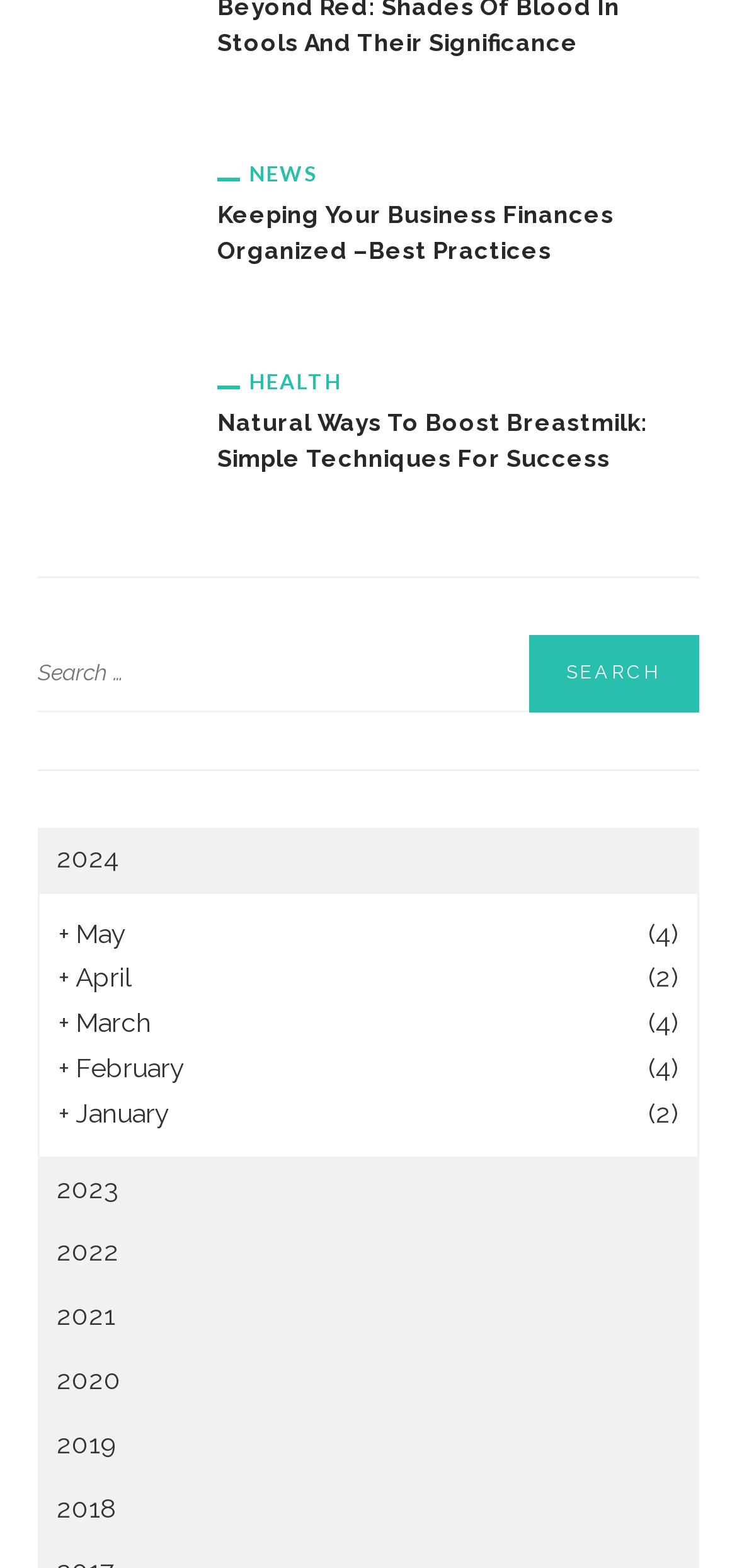Given the webpage screenshot and the description, determine the bounding box coordinates (top-left x, top-left y, bottom-right x, bottom-right y) that define the location of the UI element matching this description: + May (4)

[0.079, 0.582, 0.921, 0.61]